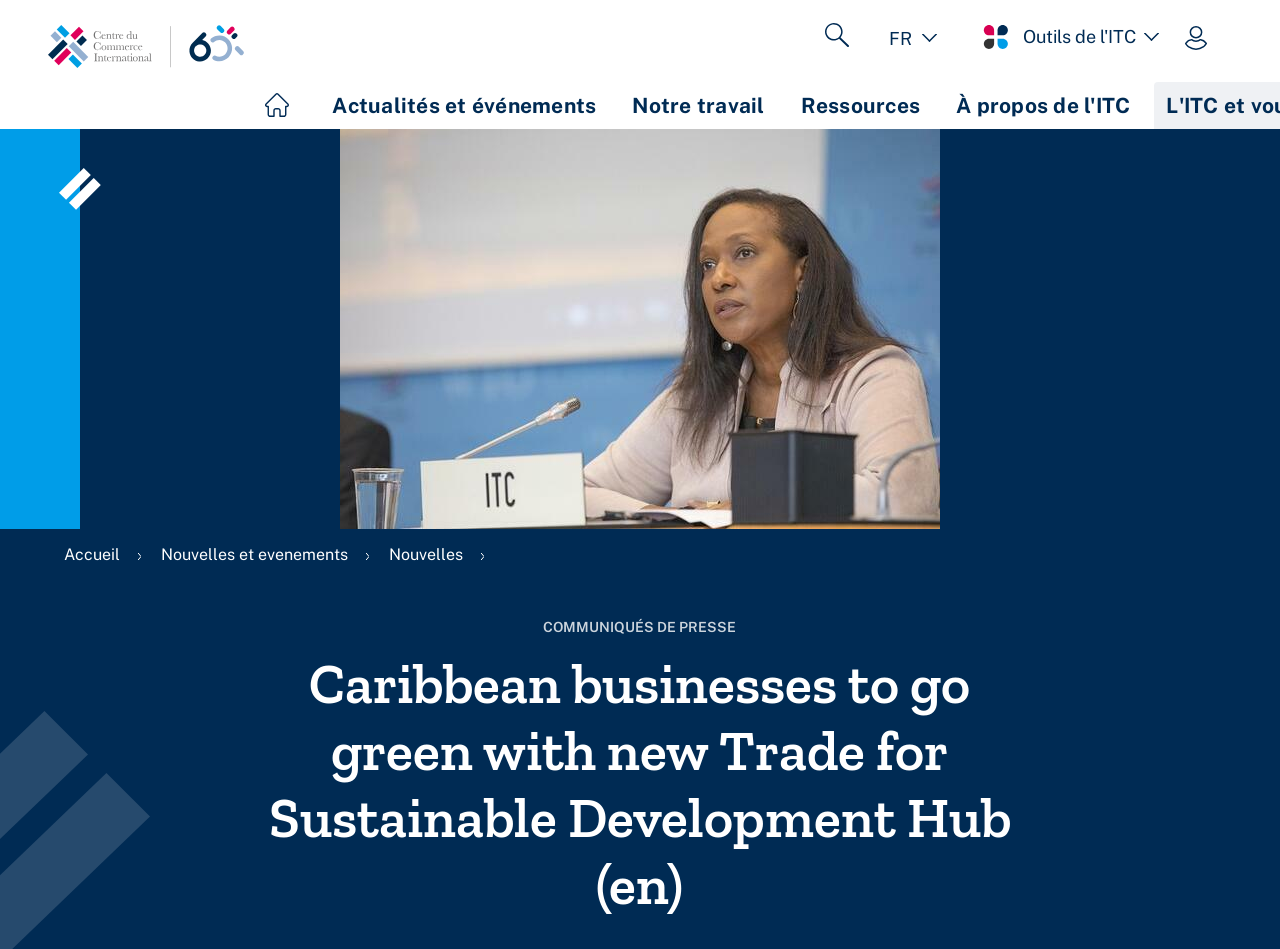Please respond in a single word or phrase: 
What is the main navigation menu located at?

Top right